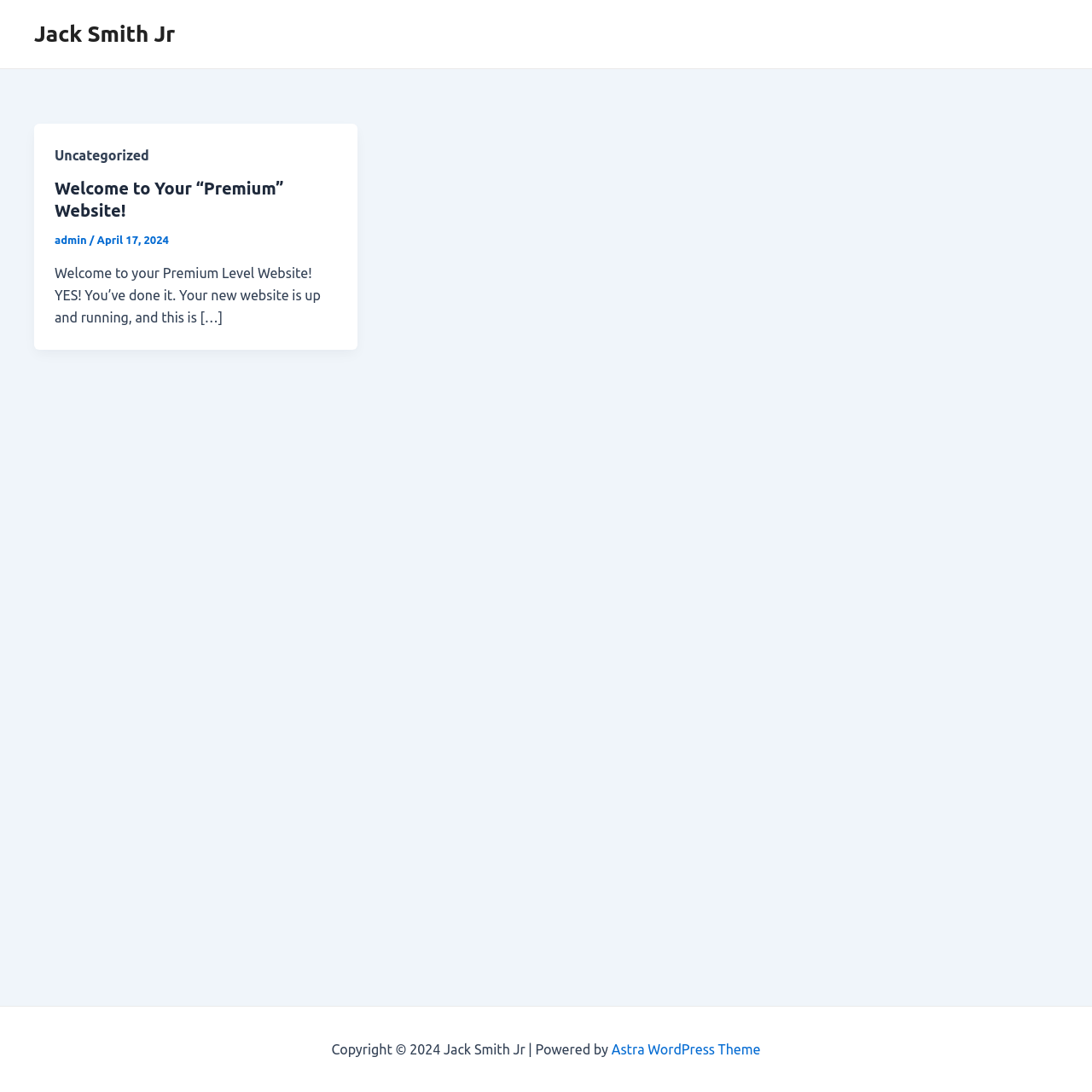Provide a thorough summary of the webpage.

The webpage is titled "Jack Smith Jr" and appears to be a personal website or blog. At the top, there is a link with the same title "Jack Smith Jr". Below this, there is a main section that takes up most of the page. Within this section, there is an article that contains several elements. 

At the top of the article, there is a category label "Uncategorized". Below this, there is a heading that reads "Welcome to Your “Premium” Website!" which is also a link. Next to this heading, there is a header section that contains a link to "admin", a forward slash, and a date "April 17, 2024". 

Following this, there is a block of text that welcomes the user to their new website and mentions that it is up and running. 

At the very bottom of the page, there is a footer section that contains a copyright notice "Copyright © 2024 Jack Smith Jr" and a link to "Astra WordPress Theme", which is likely the theme used to create the website.